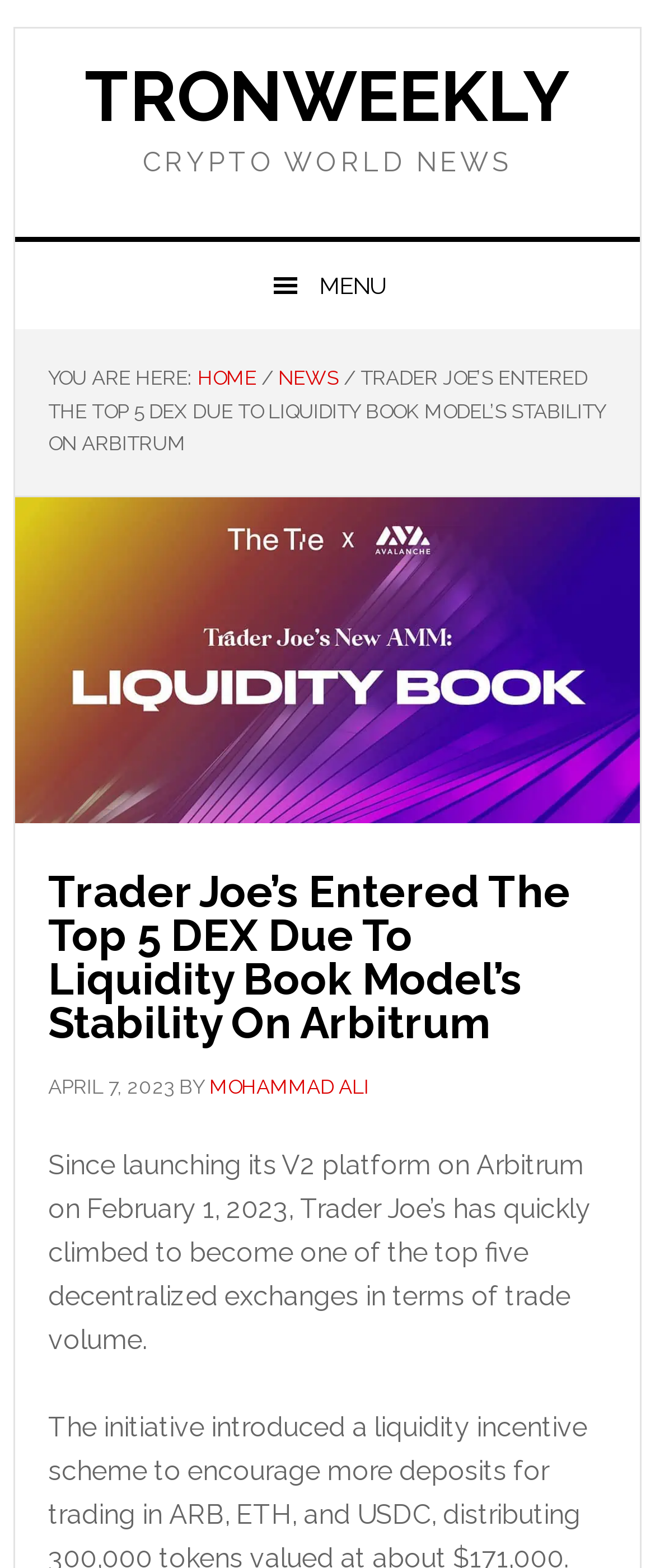Can you find and generate the webpage's heading?

Trader Joe’s Entered The Top 5 DEX Due To Liquidity Book Model’s Stability On Arbitrum